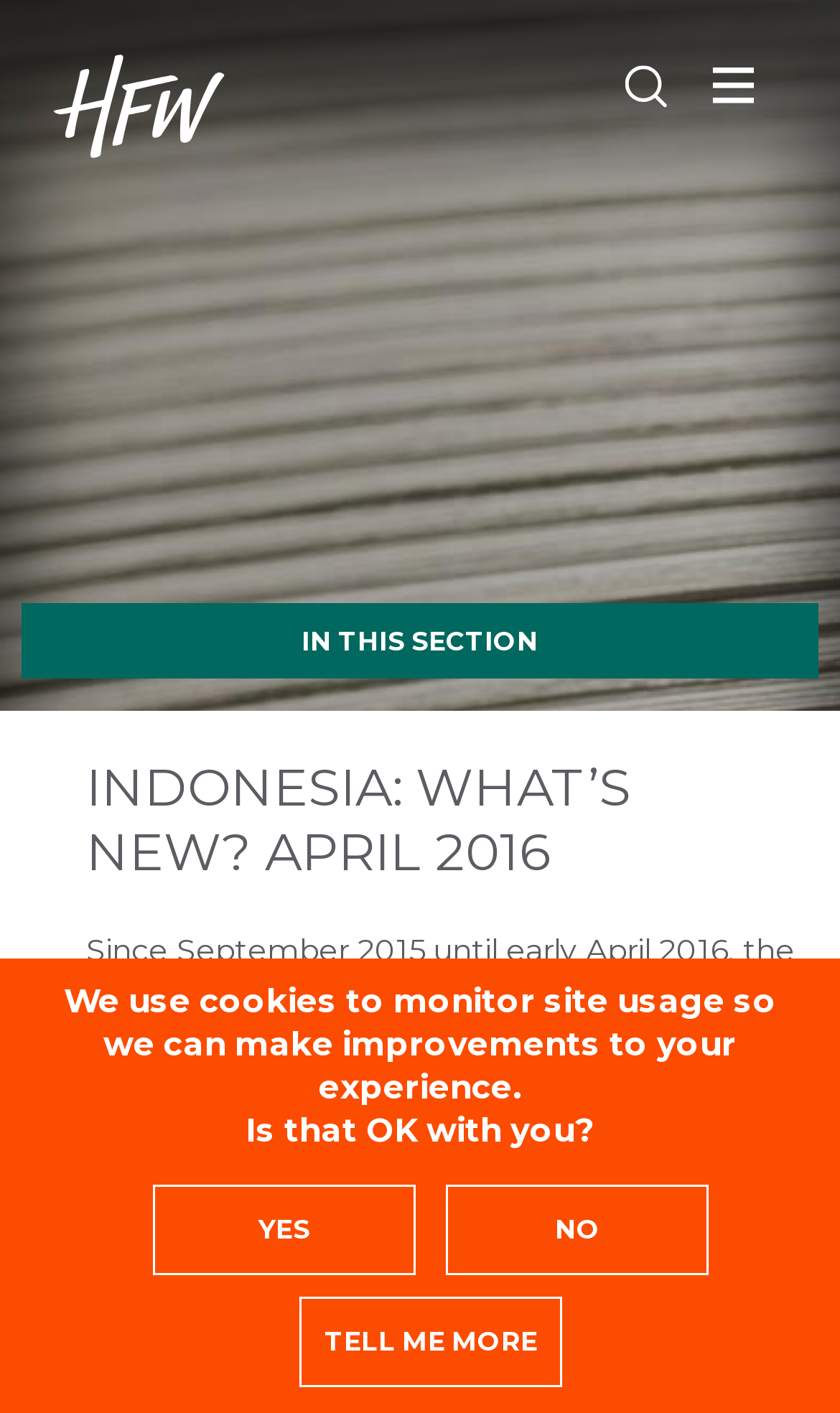Detail the various sections and features of the webpage.

The webpage appears to be a news article or briefing page about Indonesia, specifically focusing on economic stimulus packages issued by the Indonesian government. 

At the top left of the page, there is a heading "HFW" with an accompanying image, which seems to be a logo. To the right of the logo, there are three links: "SEARCH", "OPEN NAV", and "IN THIS SECTION". 

Below the top section, there is a main content area with several headings. The first heading is "BRIEFINGS", followed by a subheading "INDONESIA: WHAT’S NEW? APRIL 2016". The next heading provides more details about the economic stimulus packages, stating that the government has issued 11 packages and 169 regulations. 

Further down, there is another heading "Latest report on Indonesia economic stimulus packages". 

At the bottom of the page, there is a notification section. It starts with a static text "We use cookies to monitor site usage so we can make improvements to your experience." Below this text, there is a question "Is that OK with you?" with three options: "YES", "NO", and "TELL ME MORE". To the right of these options, there is a "Hide" link.